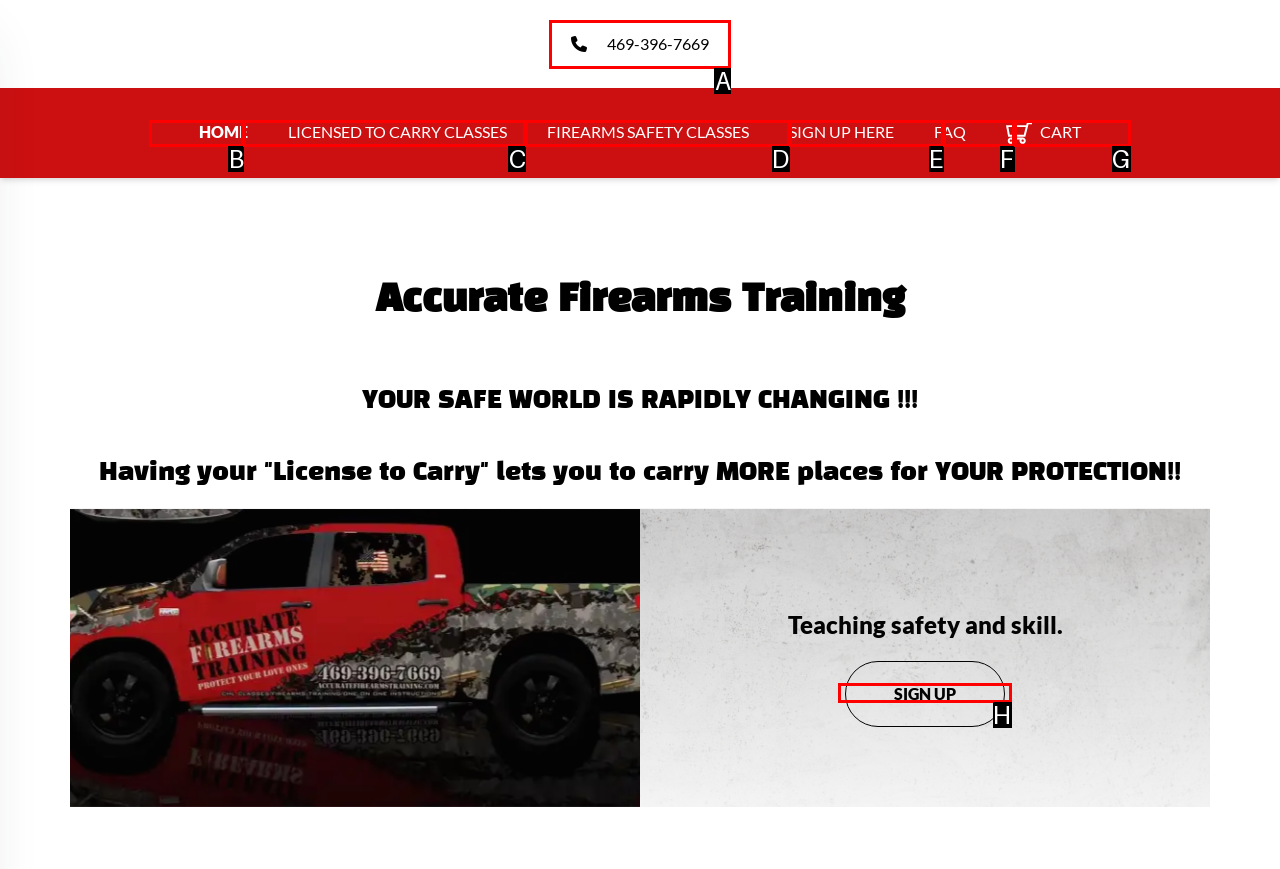Find the HTML element that corresponds to the description: licensed to carry classes. Indicate your selection by the letter of the appropriate option.

C